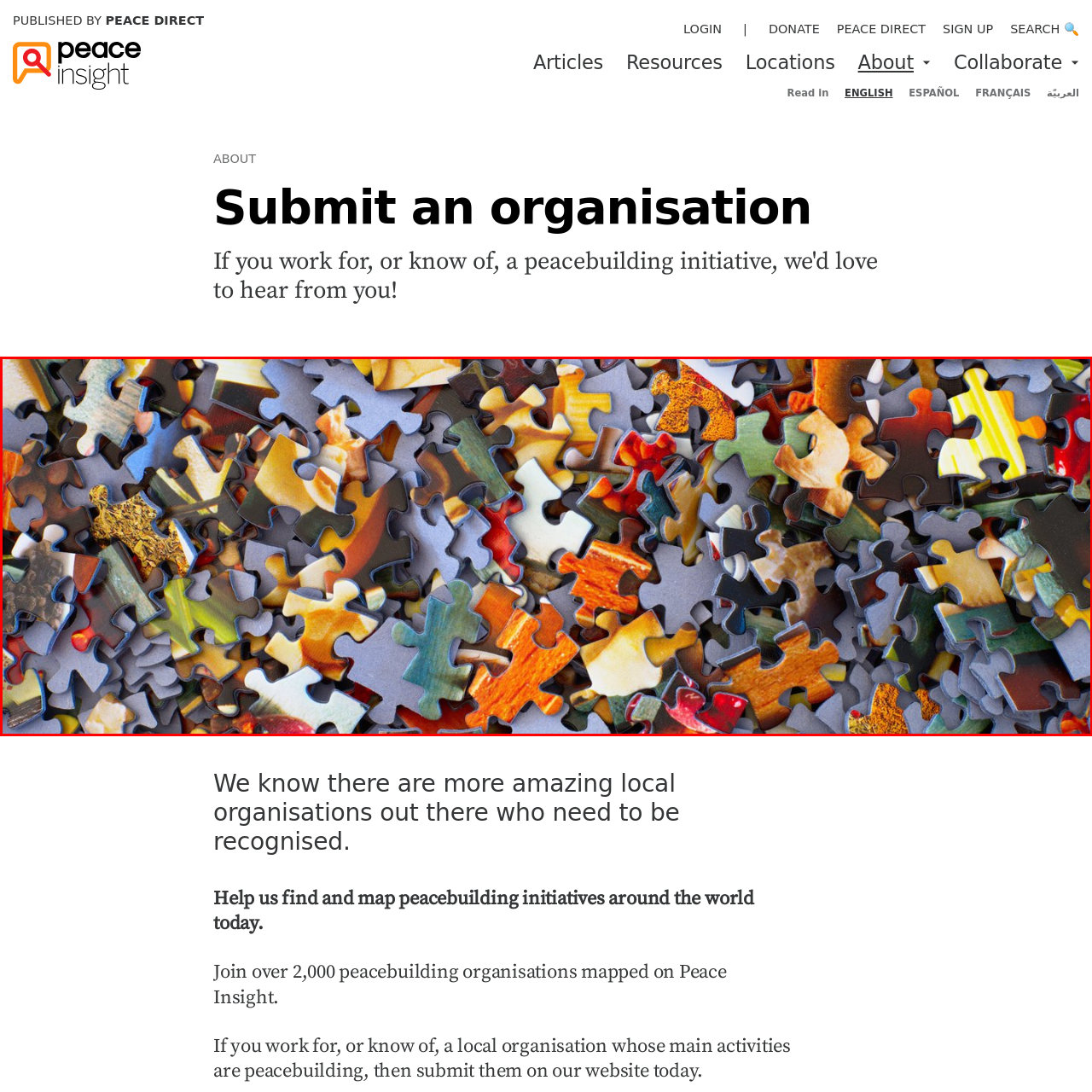Check the image inside the red boundary and briefly answer: What theme is symbolized by the image?

Peacebuilding and community recognition